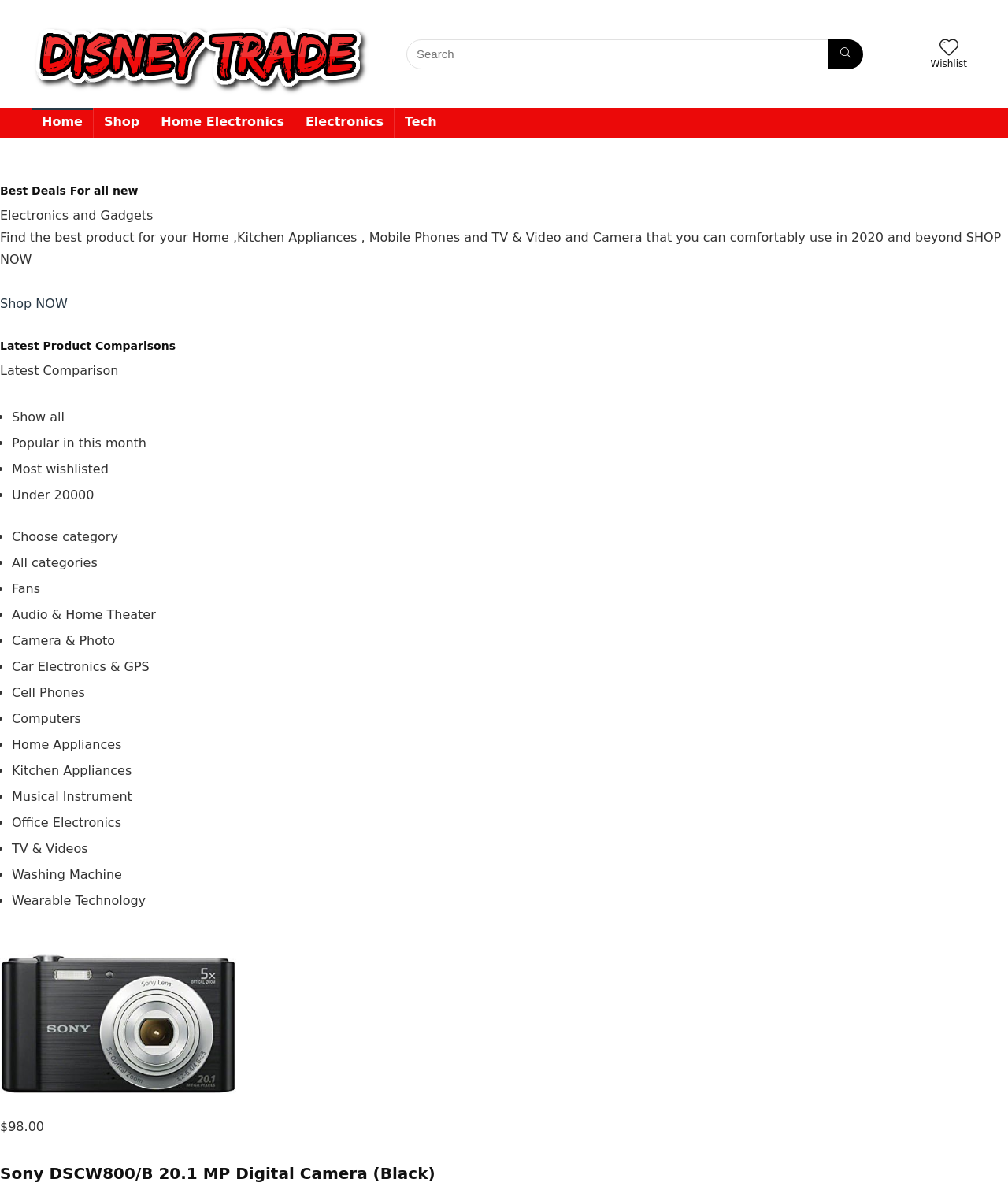What can be searched on this webpage?
Please craft a detailed and exhaustive response to the question.

There is a search bar on the webpage with a textbox and a search button. The presence of this search bar suggests that users can search for products on this online shop.